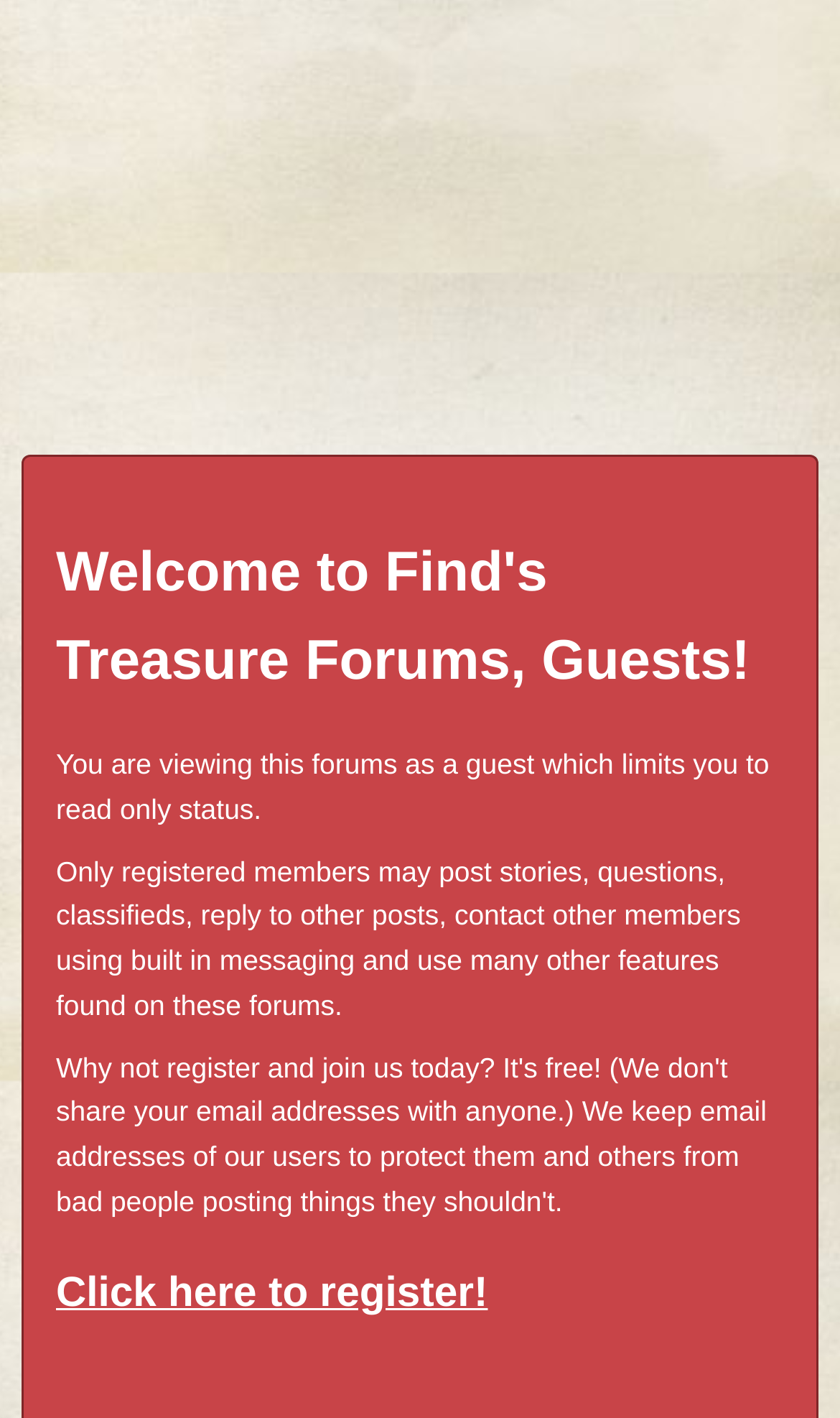Kindly respond to the following question with a single word or a brief phrase: 
What is the topic of the conversation?

Metal Detectors and Treasure Hunting